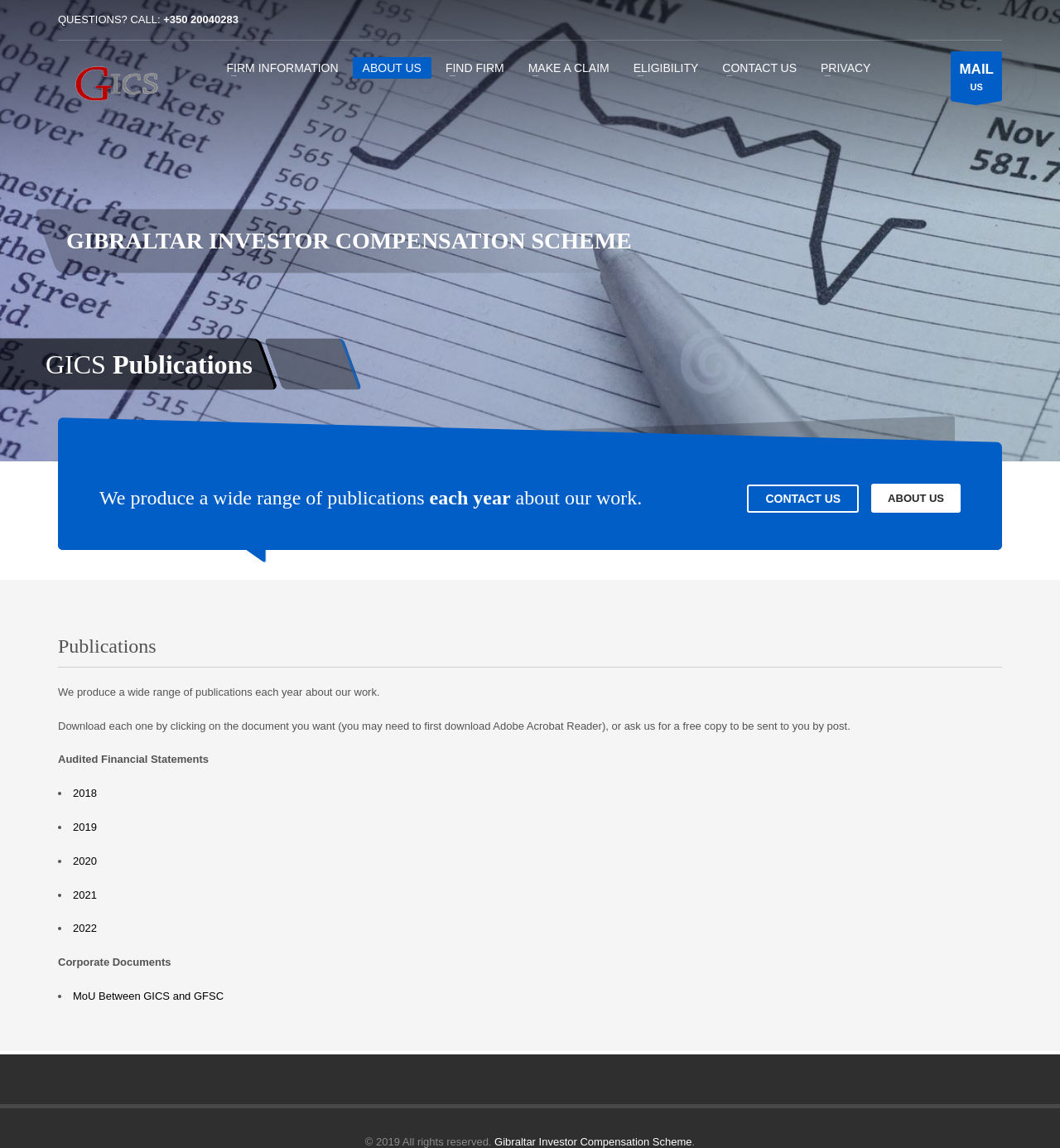What is the name of the scheme?
Kindly give a detailed and elaborate answer to the question.

The name of the scheme can be found in the heading 'GIBRALTAR INVESTOR COMPENSATION SCHEME' which is located at the top of the webpage, and also in the link at the bottom of the webpage.